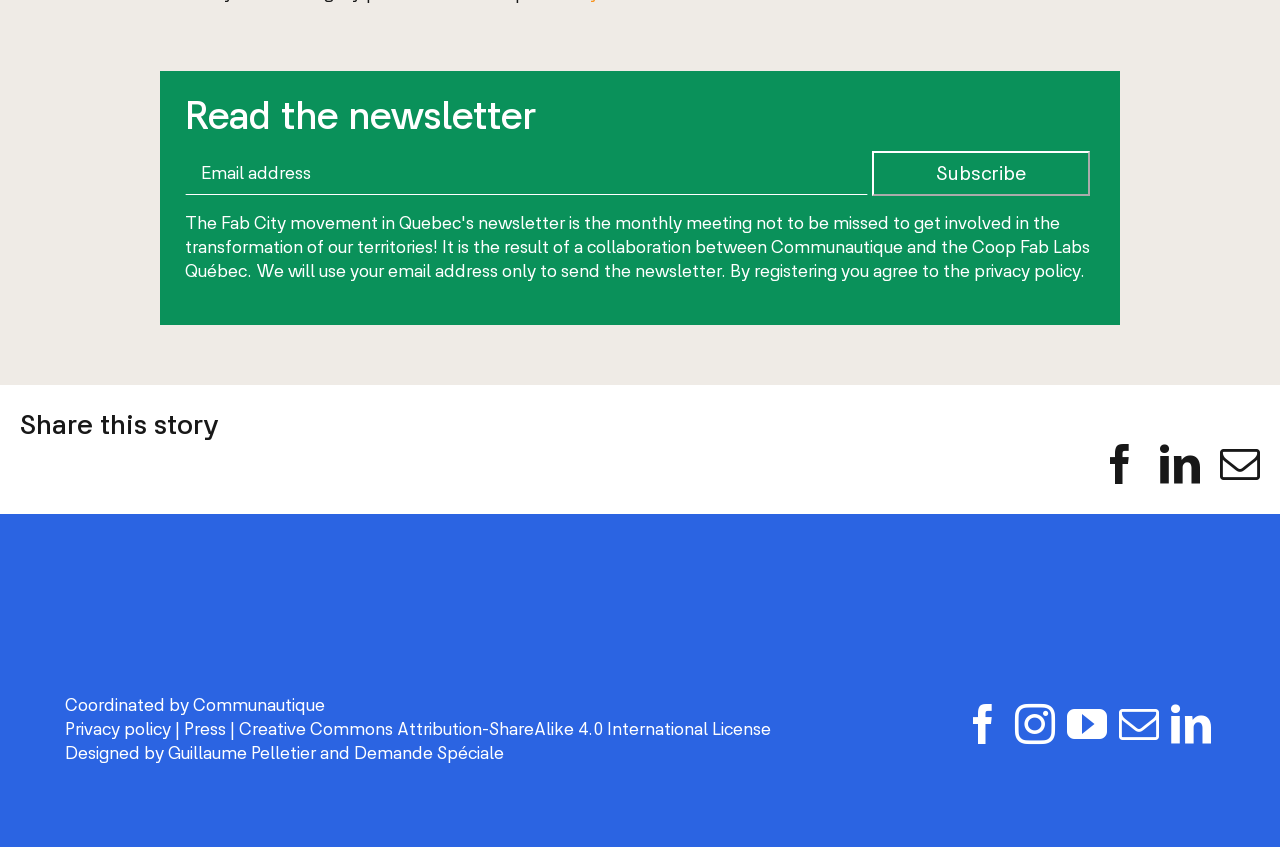Who designed the webpage?
Using the image provided, answer with just one word or phrase.

Guillaume Pelletier and Demande Speciale